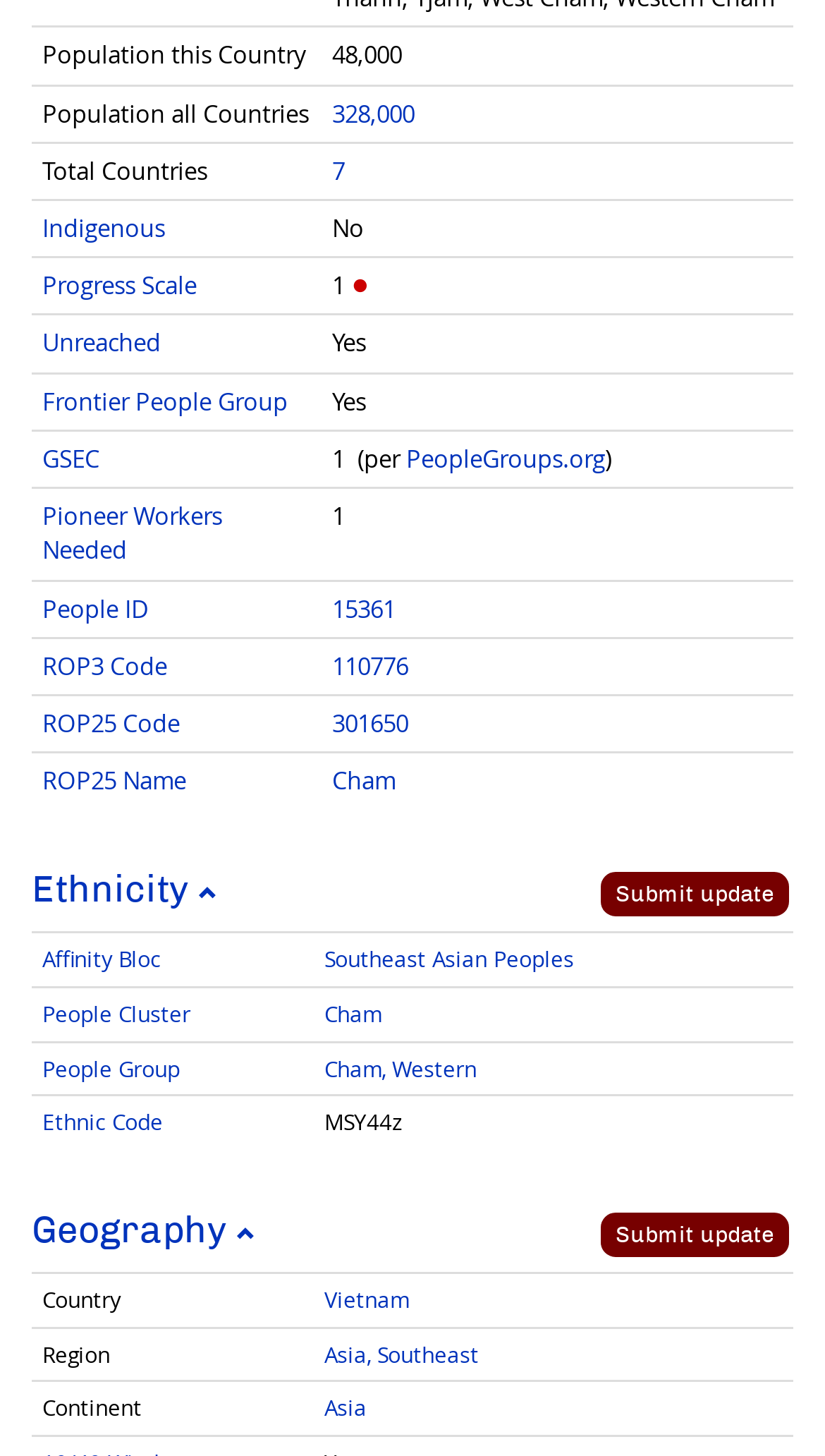Pinpoint the bounding box coordinates of the clickable element to carry out the following instruction: "Explore the Affinity Bloc."

[0.051, 0.649, 0.195, 0.669]